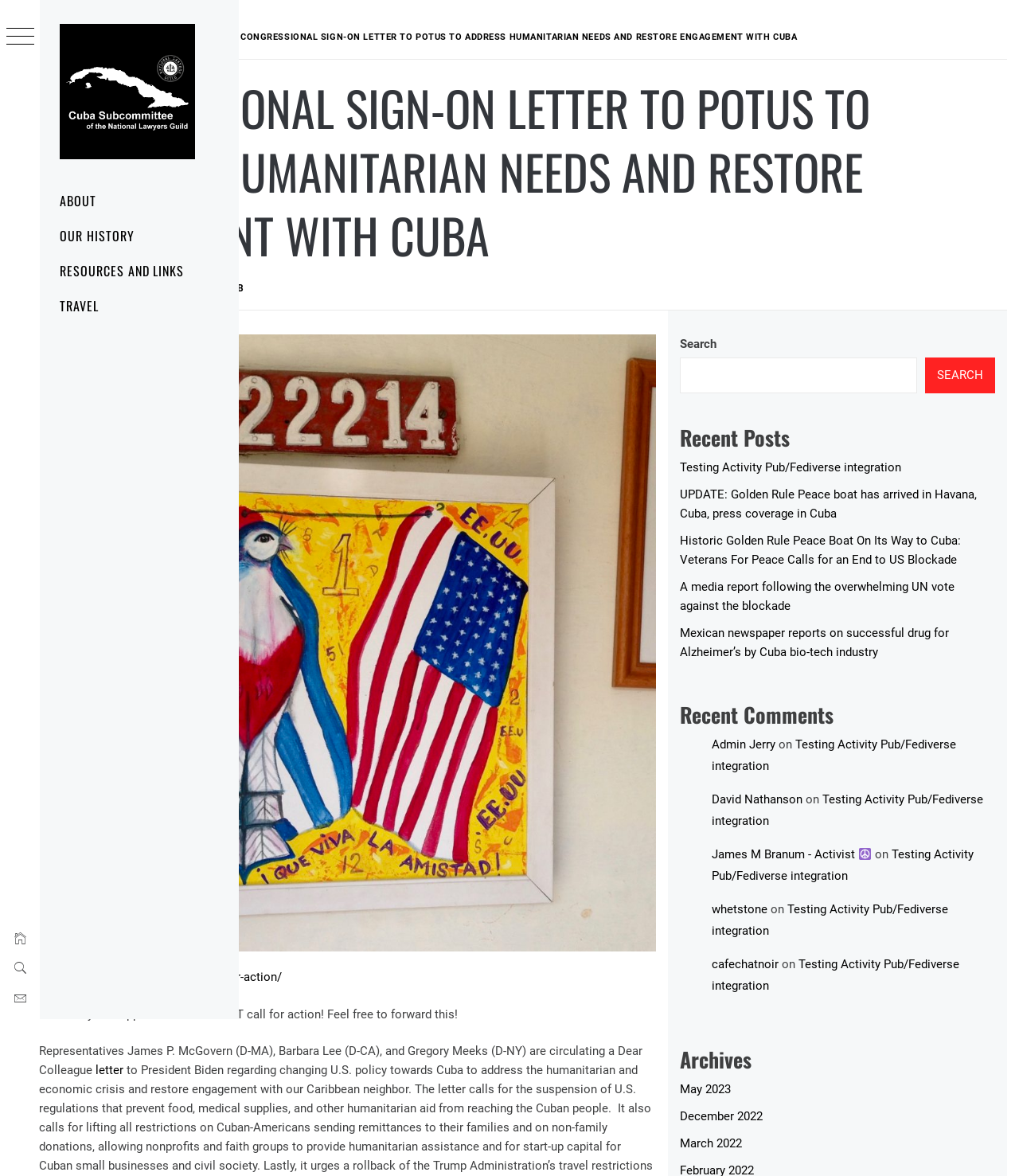Please locate the bounding box coordinates of the region I need to click to follow this instruction: "View the archives of May 2023".

[0.74, 0.98, 0.79, 0.992]